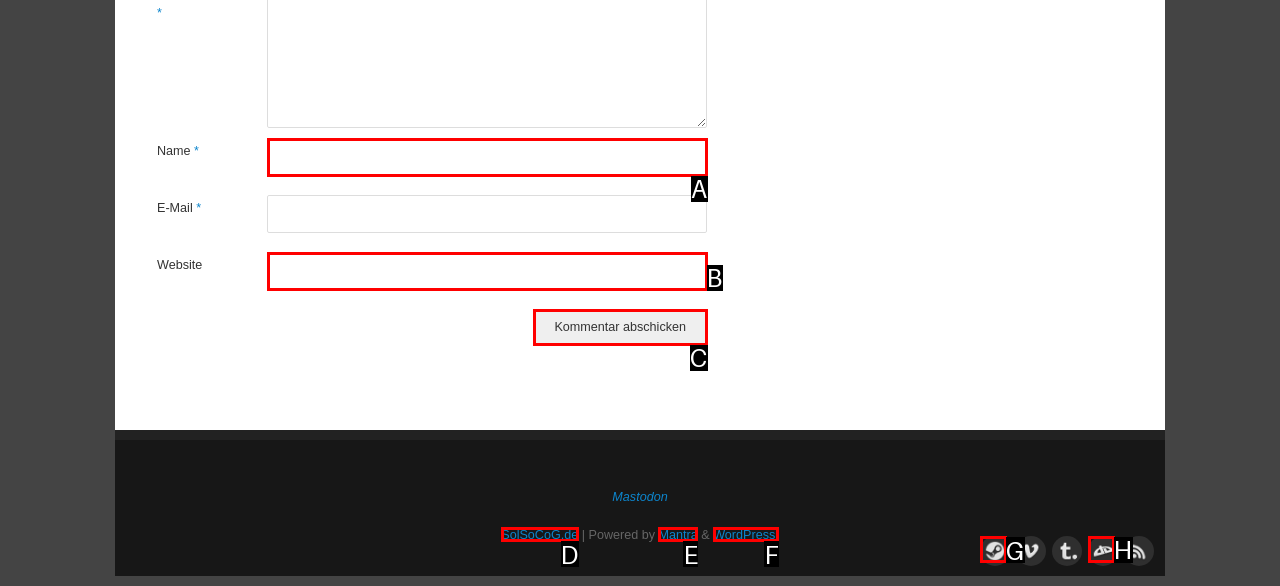To achieve the task: Click on the Steam link, which HTML element do you need to click?
Respond with the letter of the correct option from the given choices.

G